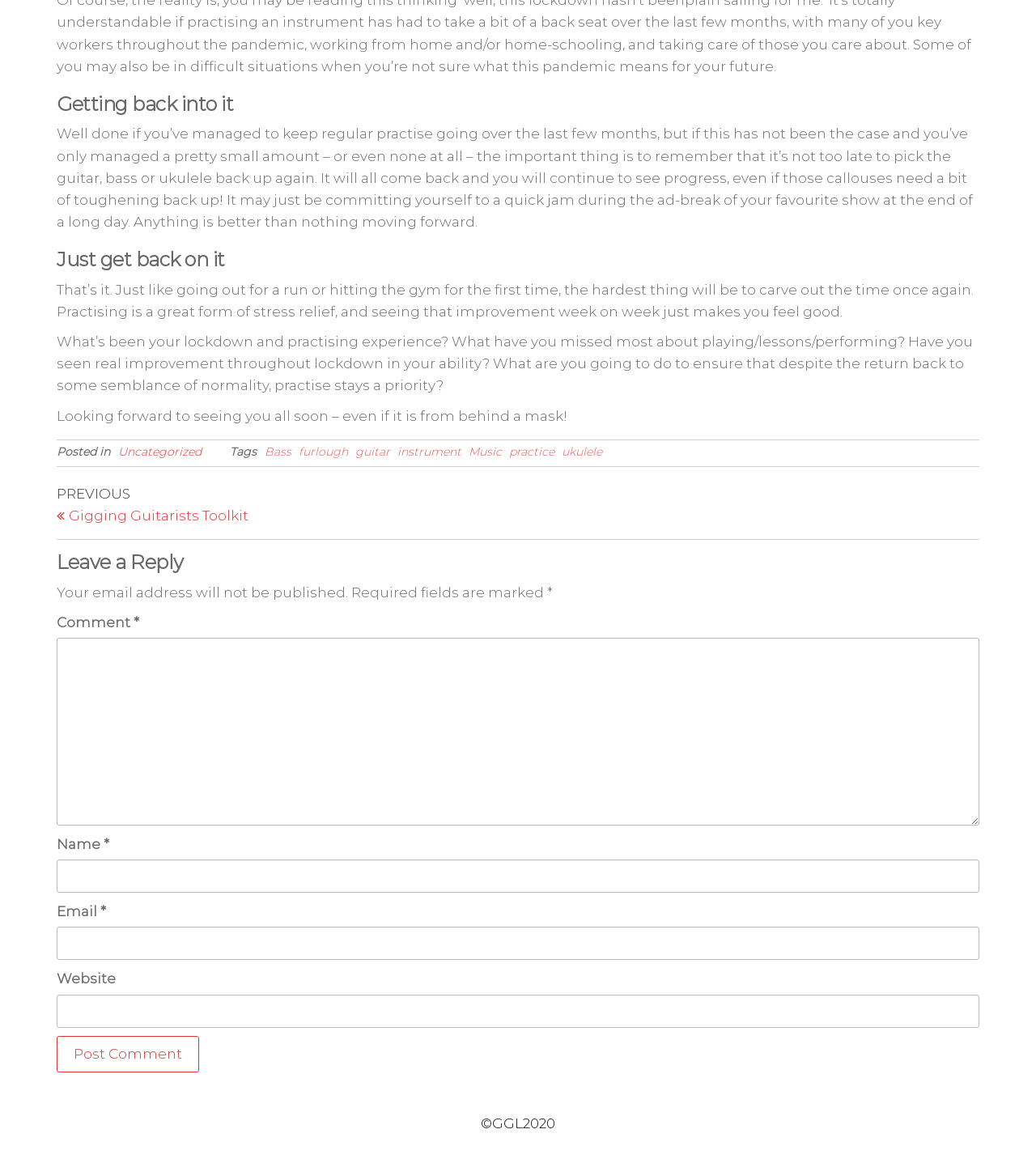Pinpoint the bounding box coordinates of the element to be clicked to execute the instruction: "Visit eKathimerini.com on Facebook".

None